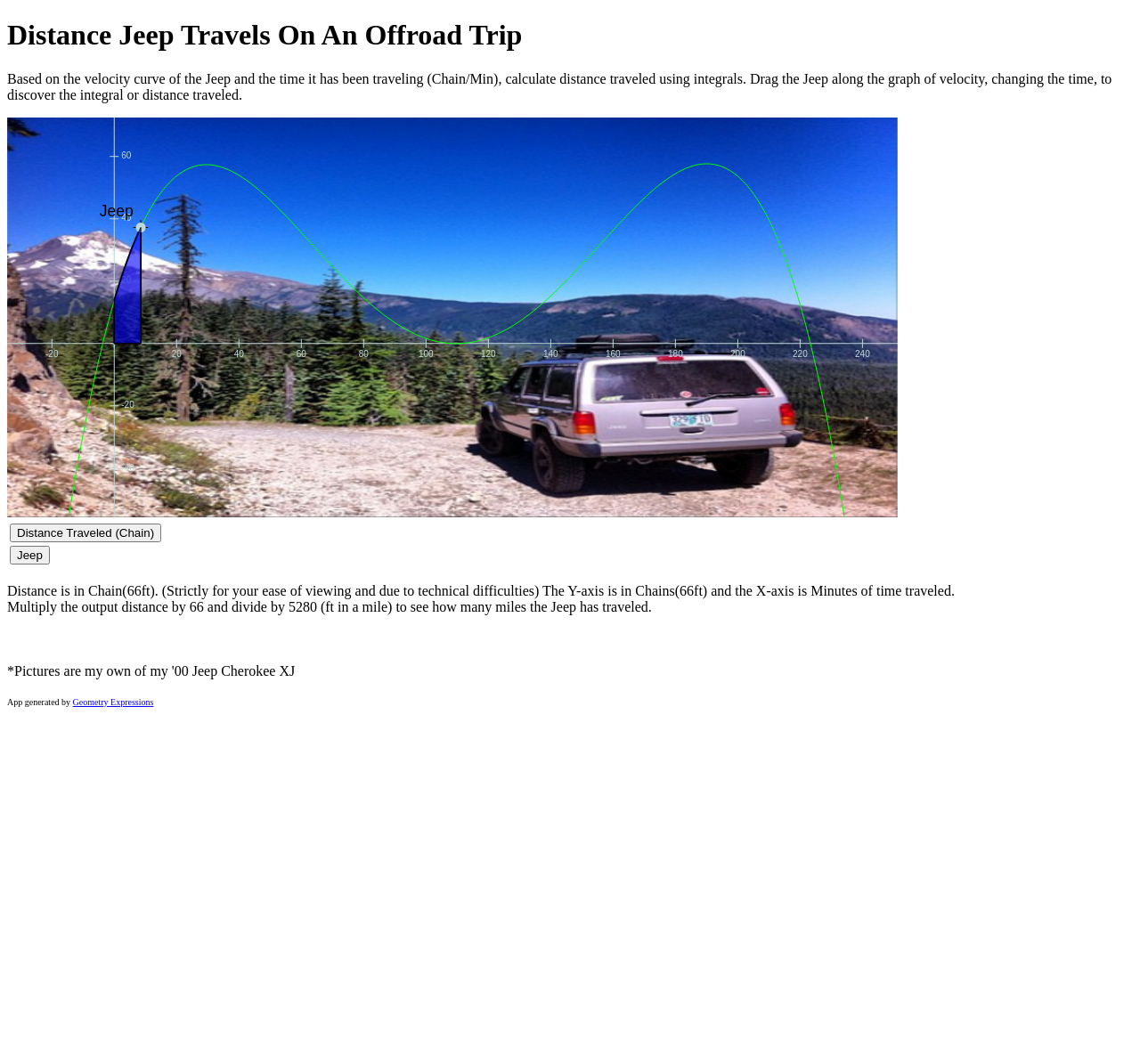What is the main heading of this webpage? Please extract and provide it.

Distance Jeep Travels On An Offroad Trip